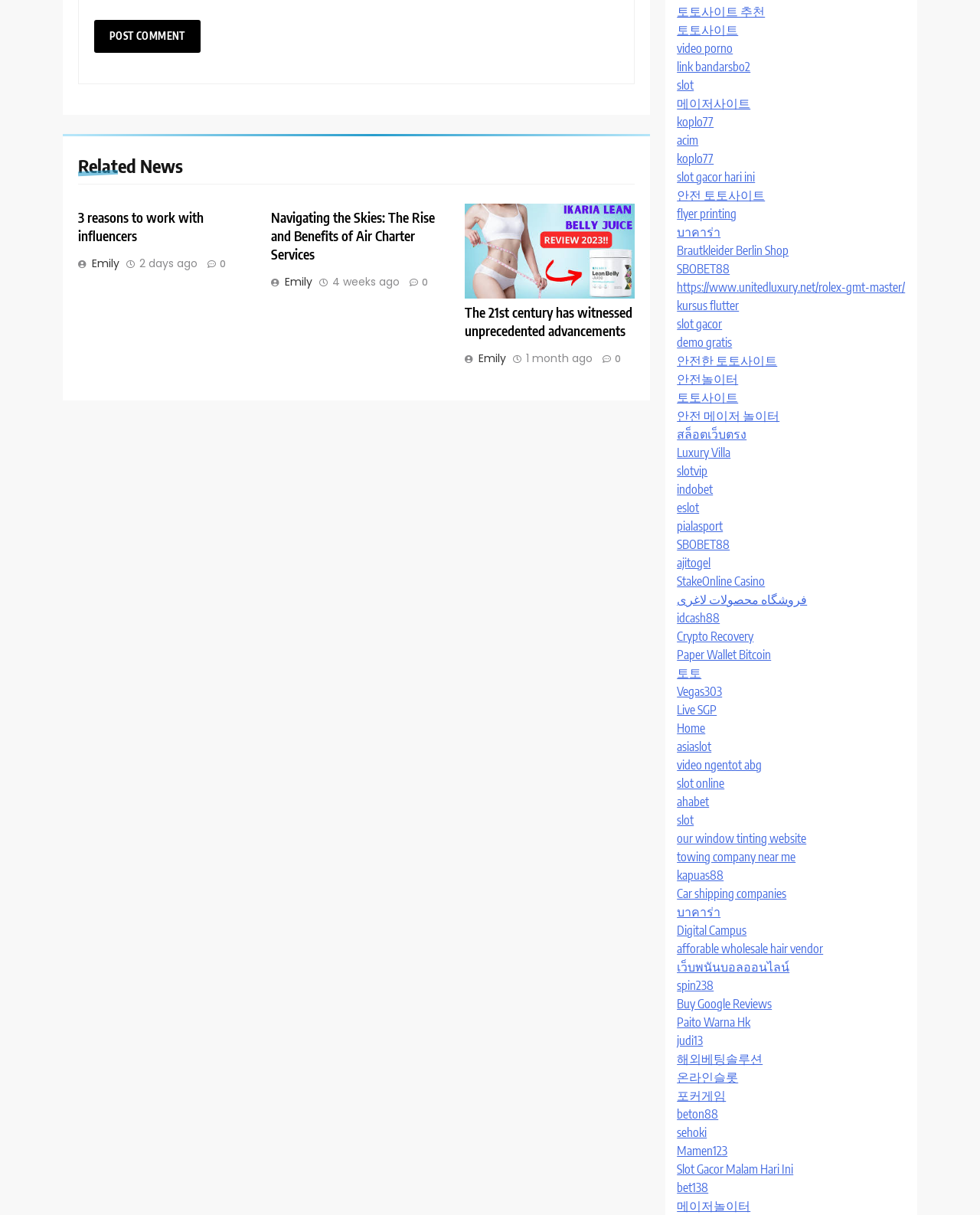Locate the UI element described by 메이저사이트 and provide its bounding box coordinates. Use the format (top-left x, top-left y, bottom-right x, bottom-right y) with all values as floating point numbers between 0 and 1.

[0.691, 0.079, 0.766, 0.091]